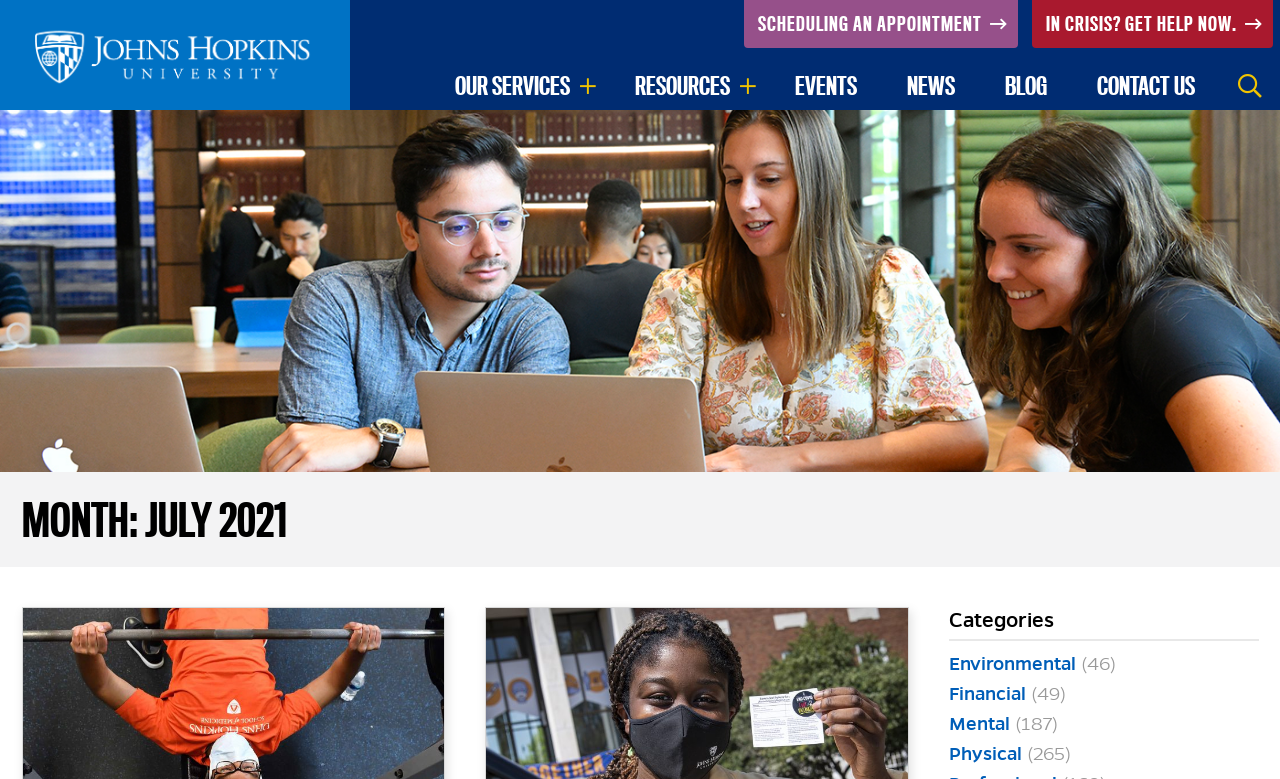Determine the bounding box coordinates of the region I should click to achieve the following instruction: "View our services". Ensure the bounding box coordinates are four float numbers between 0 and 1, i.e., [left, top, right, bottom].

[0.336, 0.072, 0.477, 0.149]